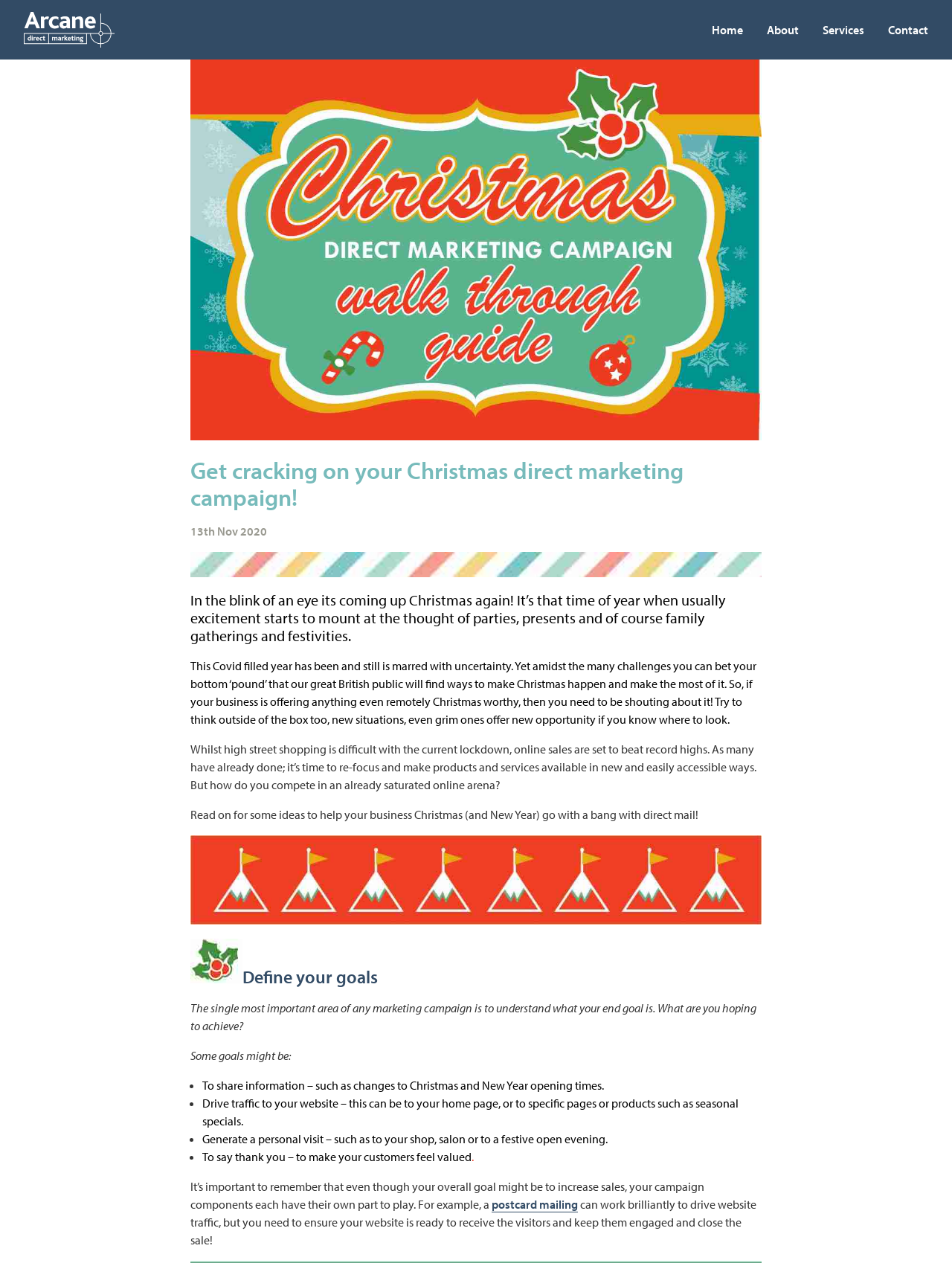Identify the bounding box for the UI element that is described as follows: "Services".

[0.852, 0.0, 0.92, 0.047]